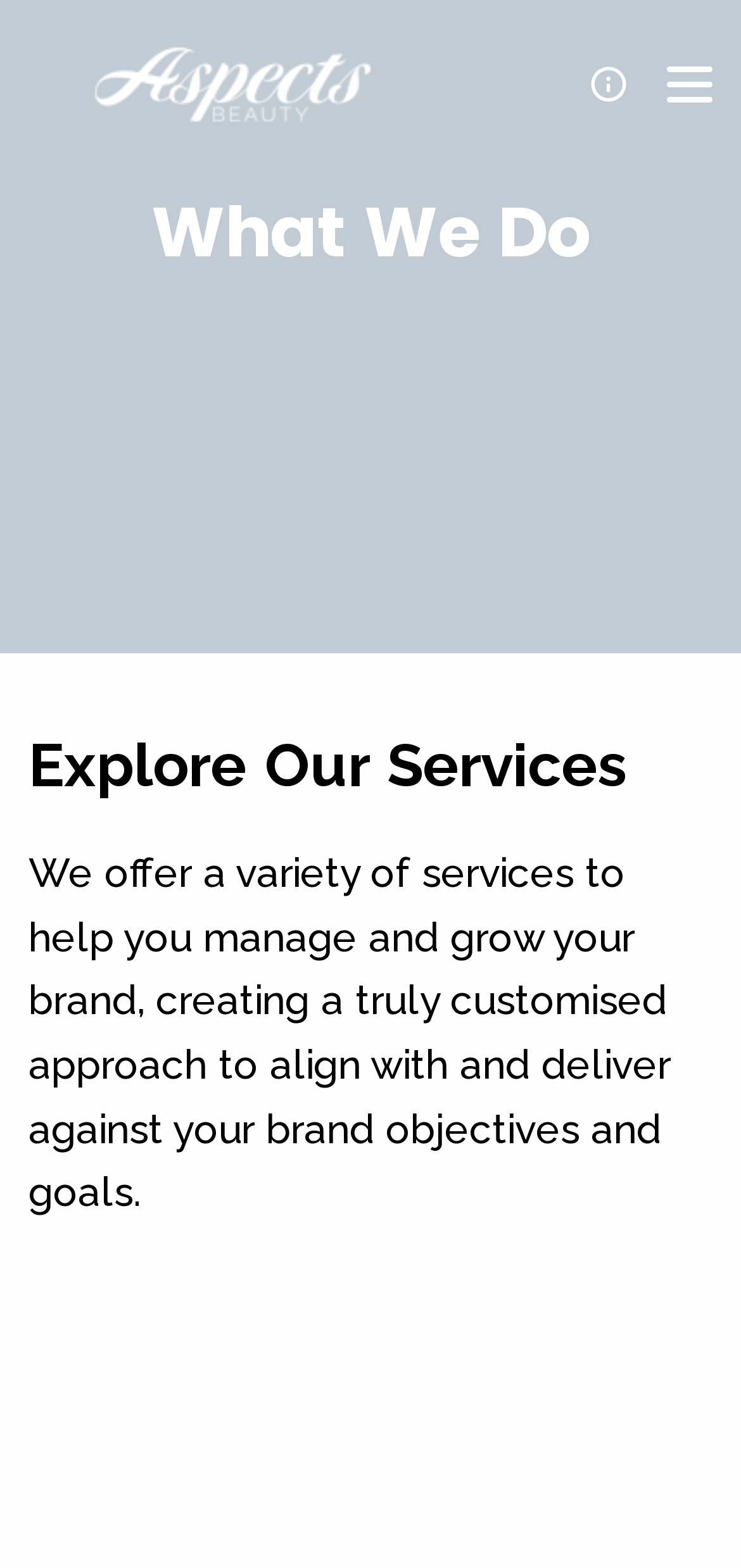Is there a logo on the webpage?
Look at the image and answer the question with a single word or phrase.

Yes